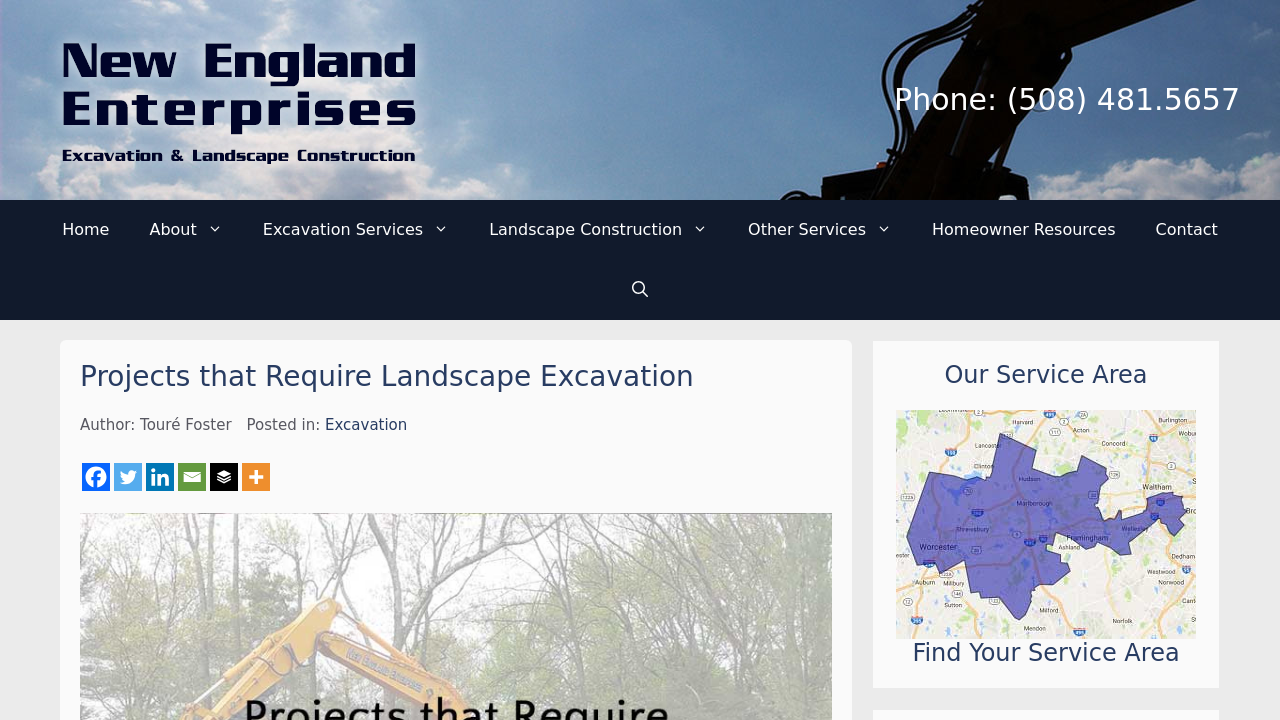Find the bounding box coordinates for the HTML element described as: "name="submit" value="Post Comment »"". The coordinates should consist of four float values between 0 and 1, i.e., [left, top, right, bottom].

None